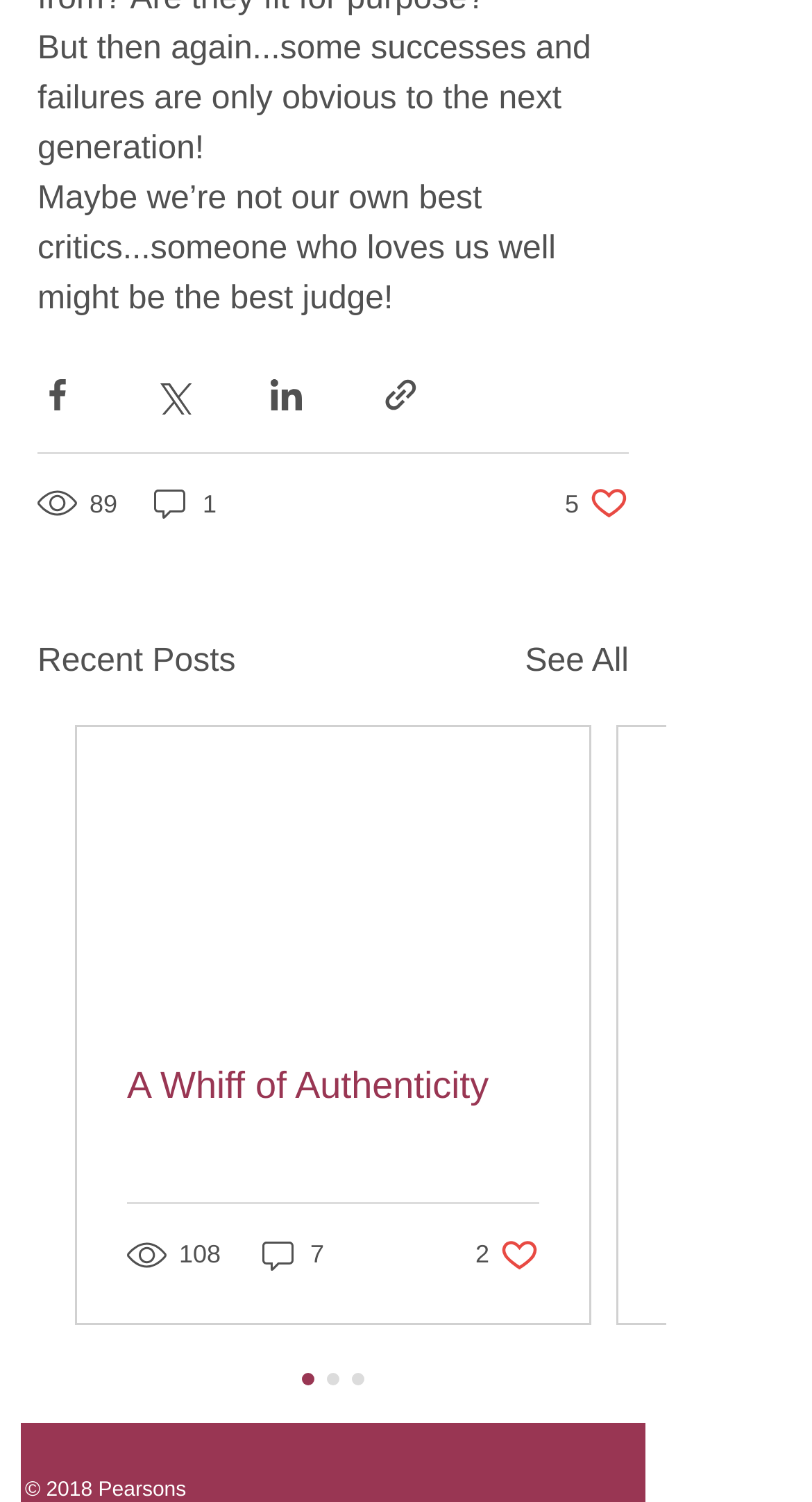How many likes does the first post have?
Using the visual information, respond with a single word or phrase.

5